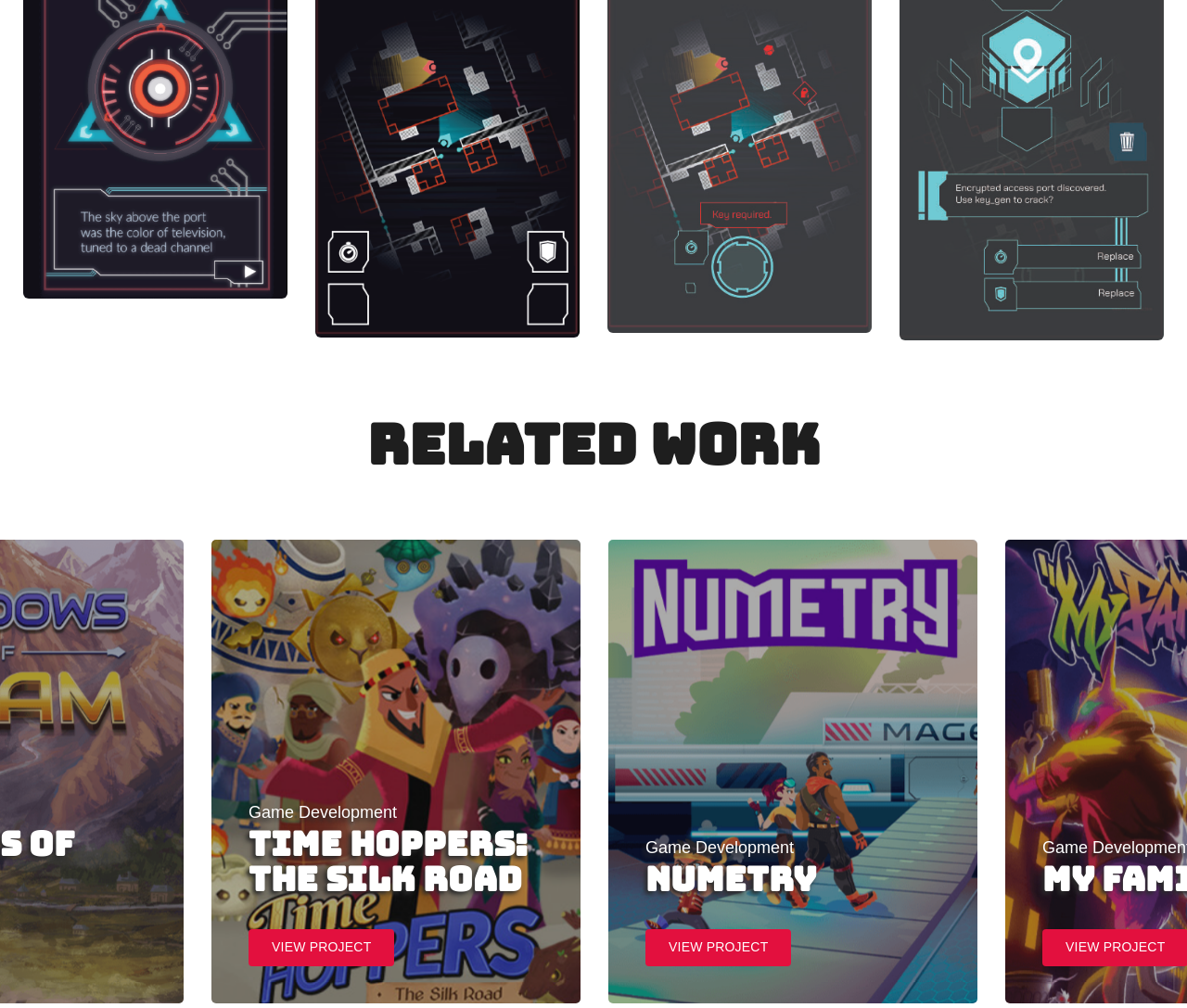Please find the bounding box coordinates of the element that must be clicked to perform the given instruction: "view related work". The coordinates should be four float numbers from 0 to 1, i.e., [left, top, right, bottom].

[0.02, 0.402, 0.98, 0.48]